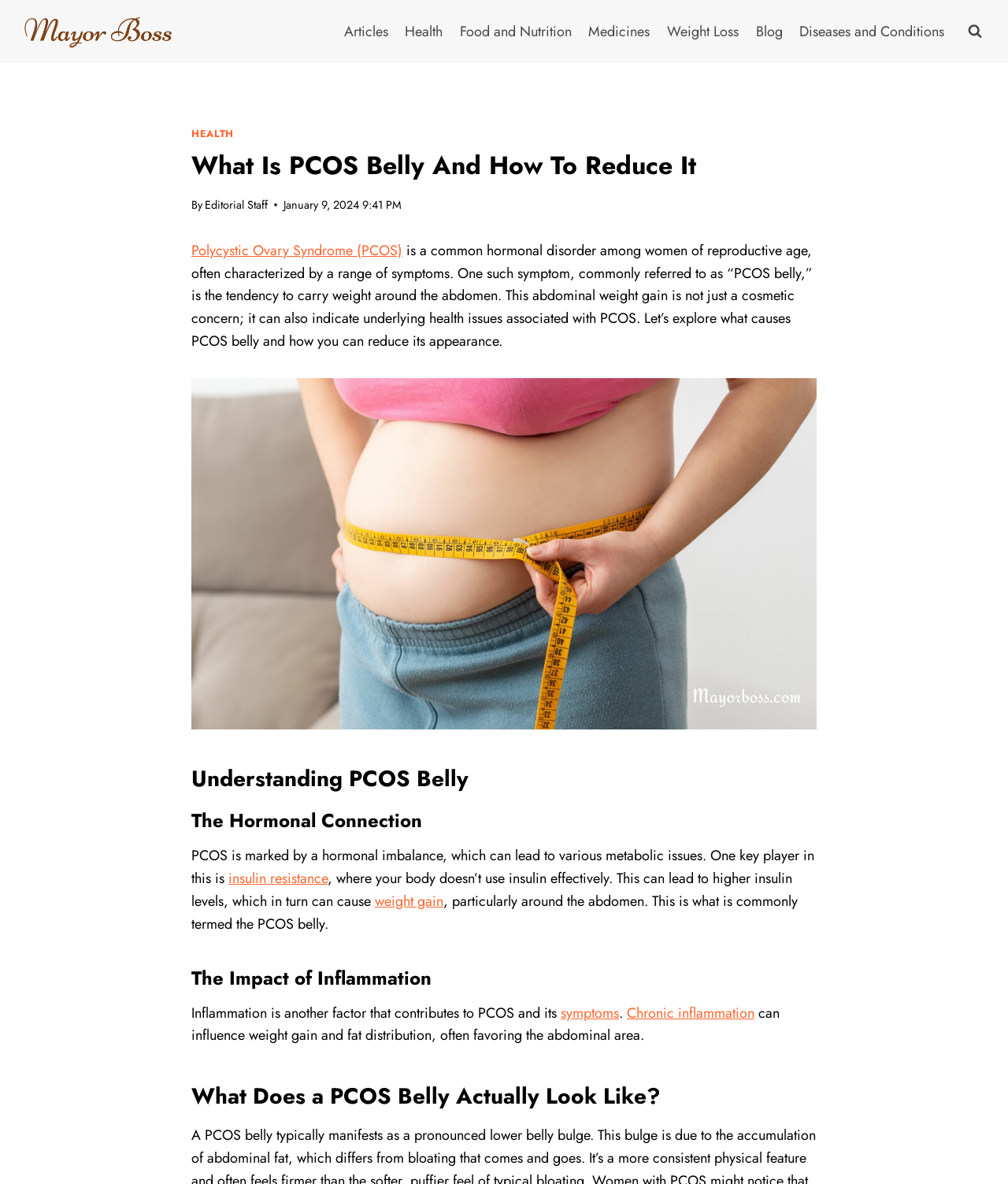Kindly determine the bounding box coordinates of the area that needs to be clicked to fulfill this instruction: "Click the logo".

[0.019, 0.011, 0.175, 0.042]